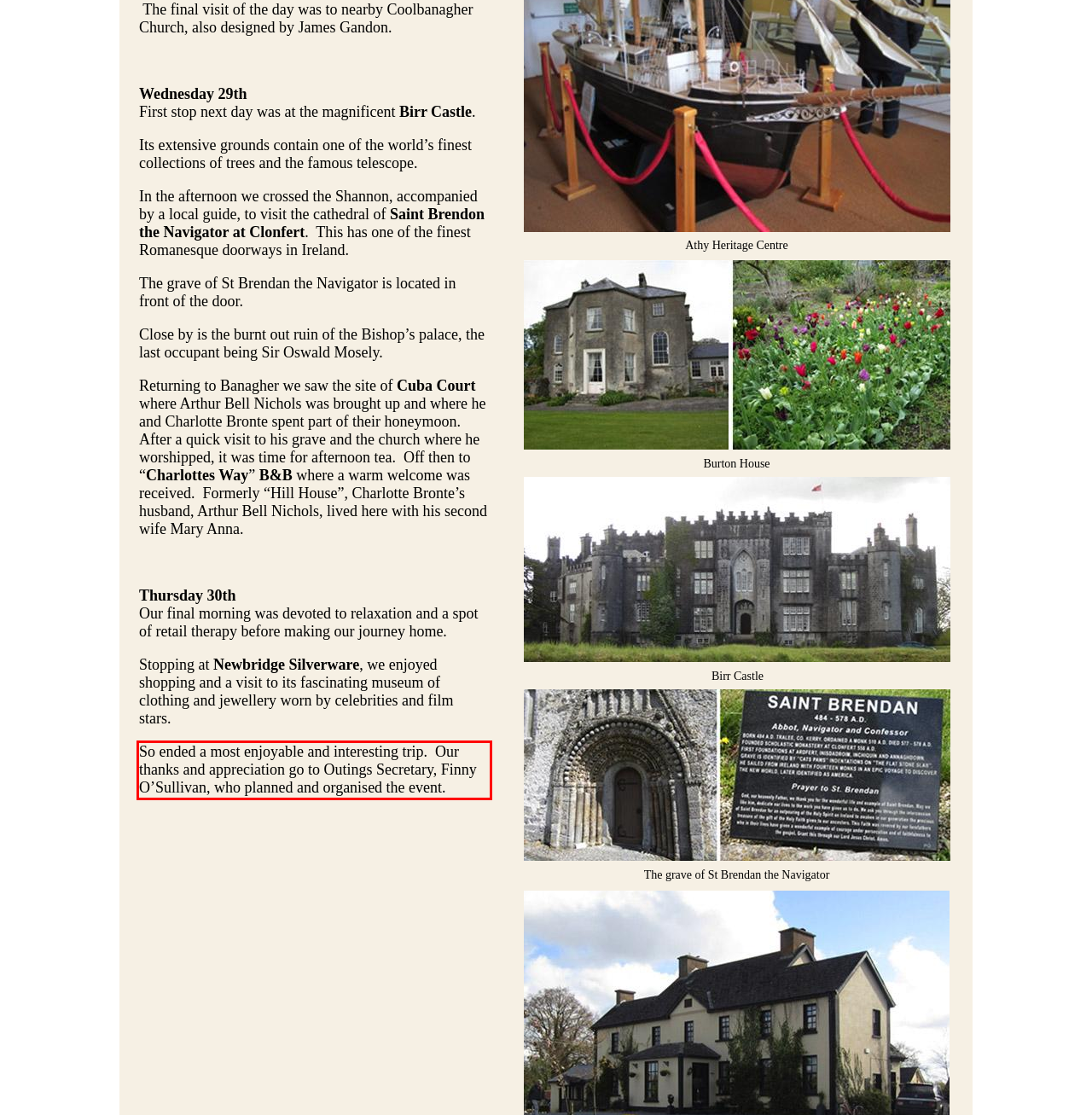In the screenshot of the webpage, find the red bounding box and perform OCR to obtain the text content restricted within this red bounding box.

So ended a most enjoyable and interesting trip. Our thanks and appreciation go to Outings Secretary, Finny O’Sullivan, who planned and organised the event.